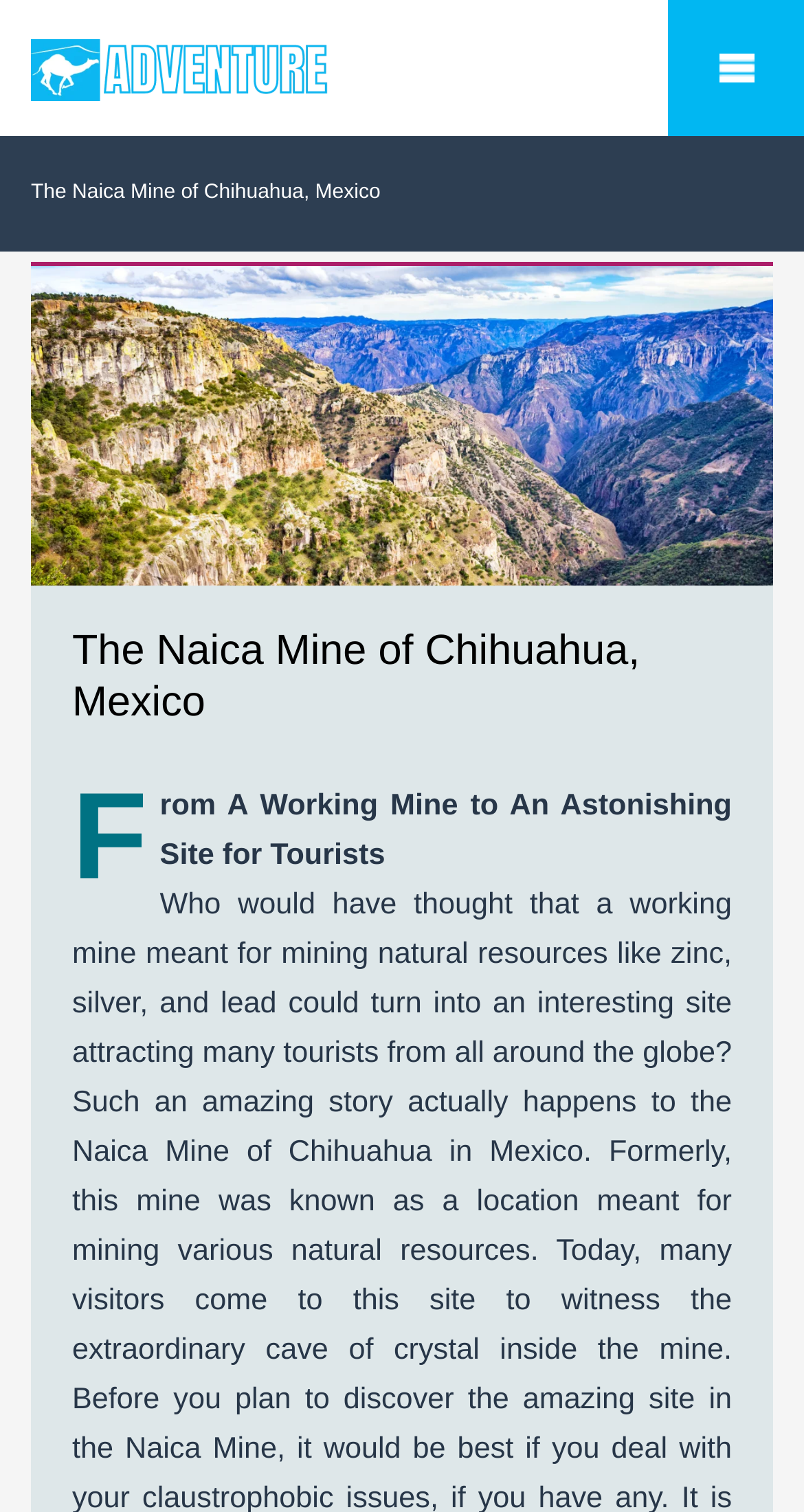What is the name of the tour company? Refer to the image and provide a one-word or short phrase answer.

Desert Morocco Adventure Tours